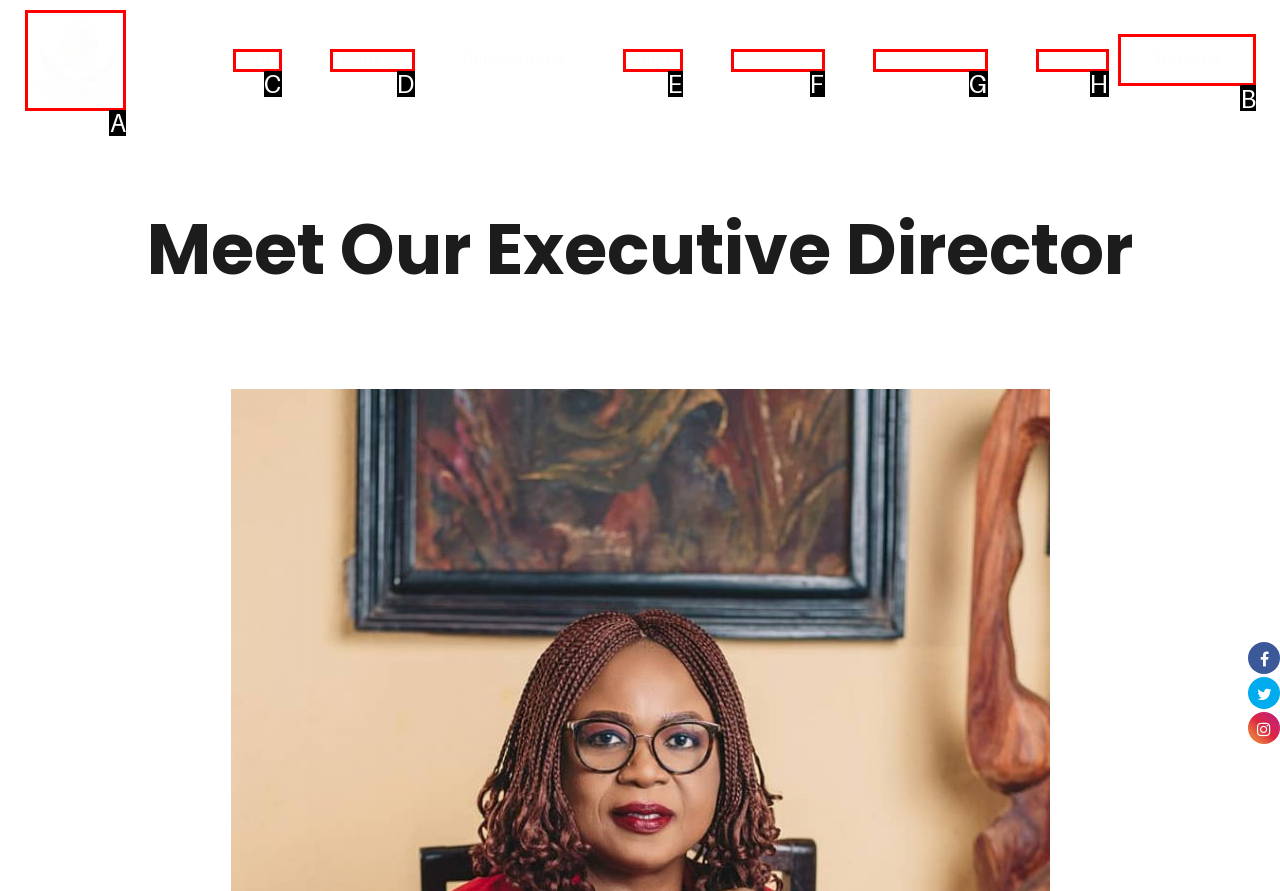Figure out which option to click to perform the following task: Donate to the organization
Provide the letter of the correct option in your response.

B